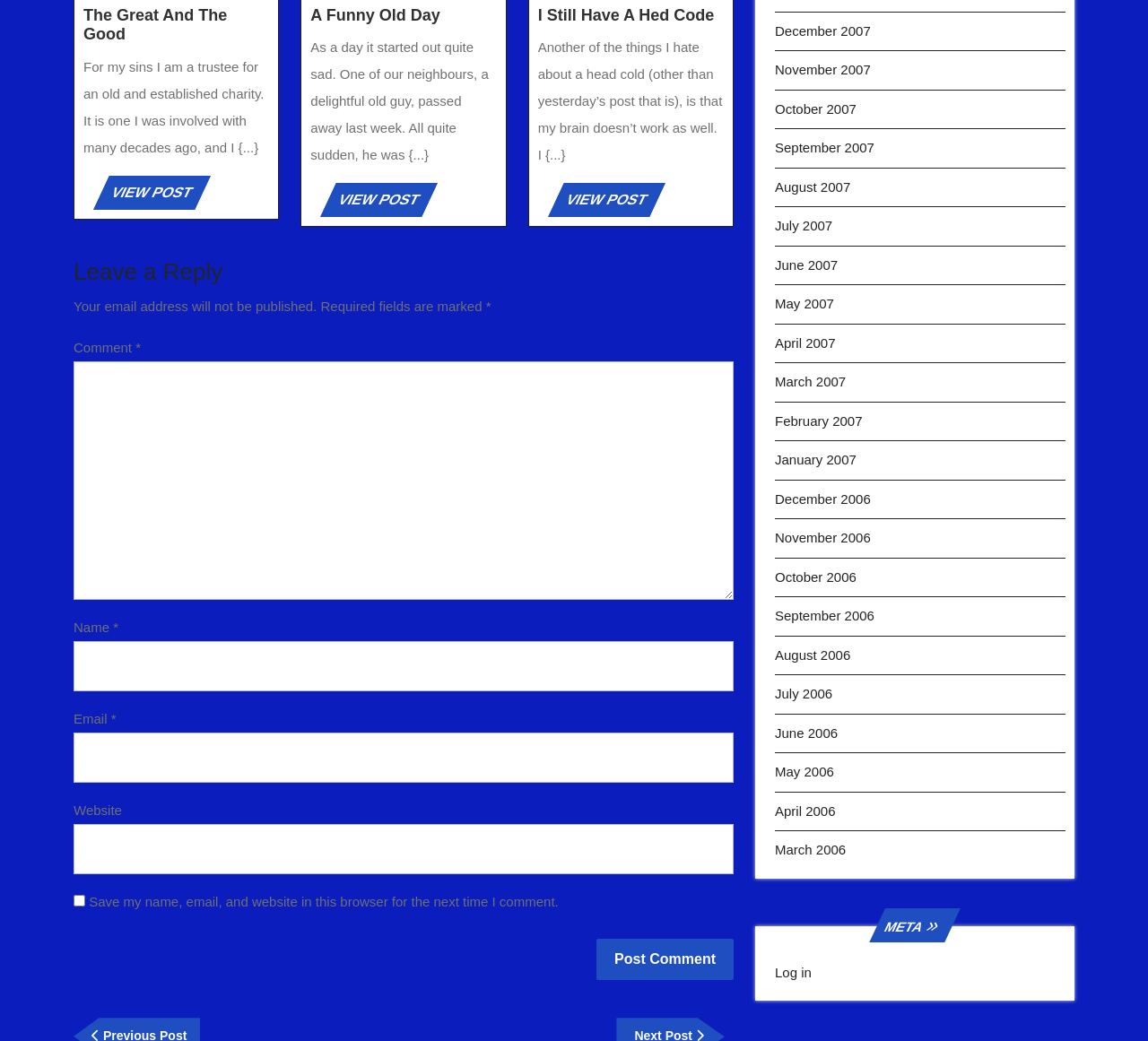What is the function of the 'Save my name, email, and website in this browser' checkbox?
Using the image, respond with a single word or phrase.

To save user info for future comments